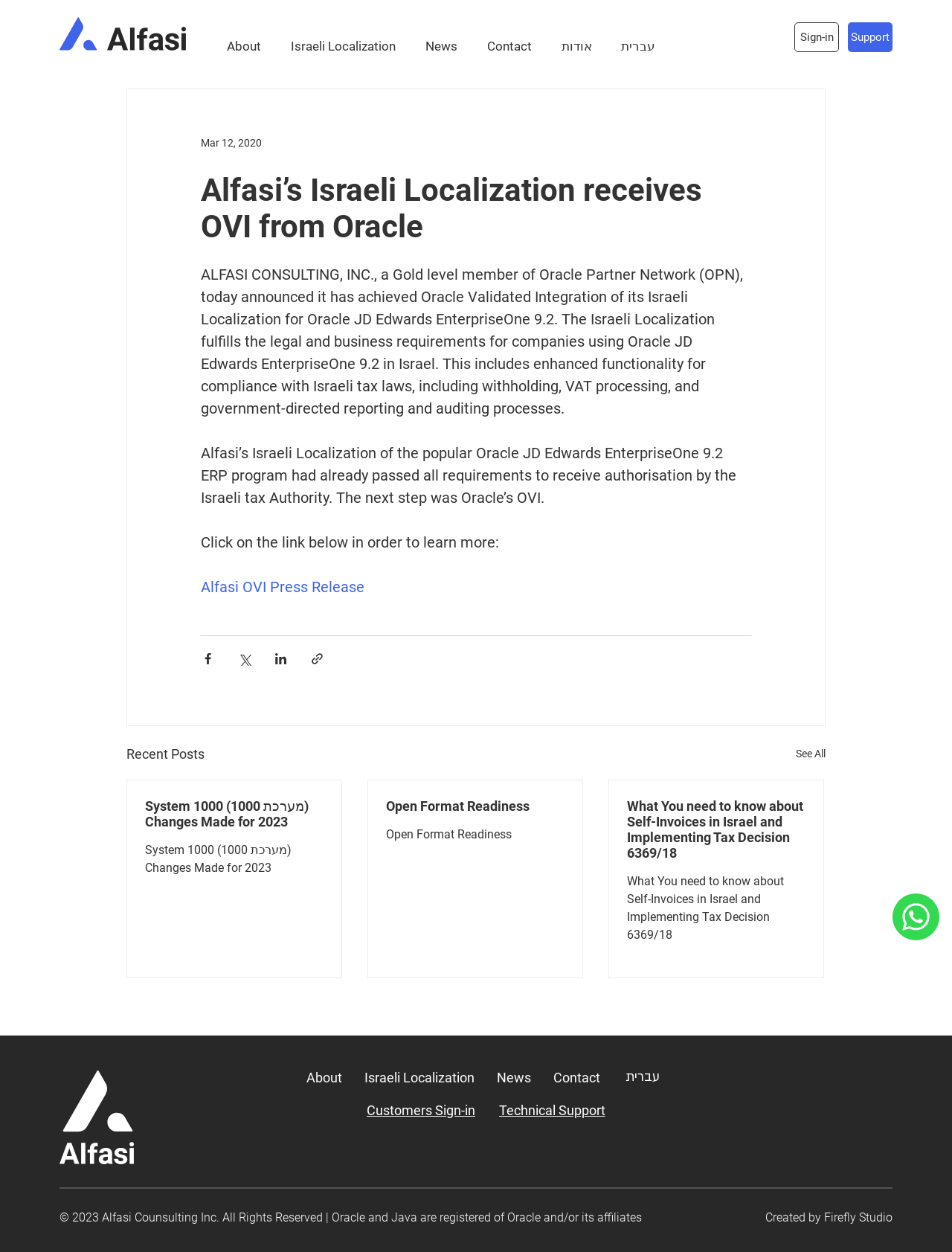Pinpoint the bounding box coordinates of the element to be clicked to execute the instruction: "Click on the Alfasi Logo".

[0.062, 0.014, 0.195, 0.04]